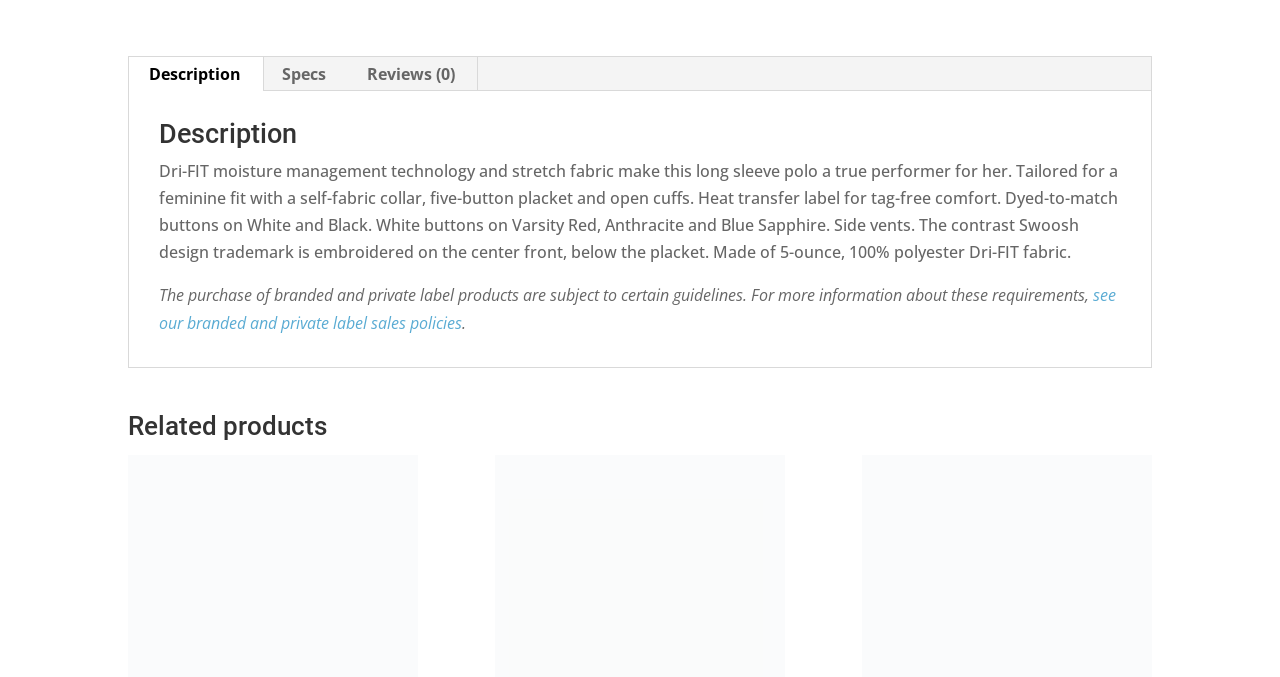Use a single word or phrase to answer the question: How many tabs are there?

3